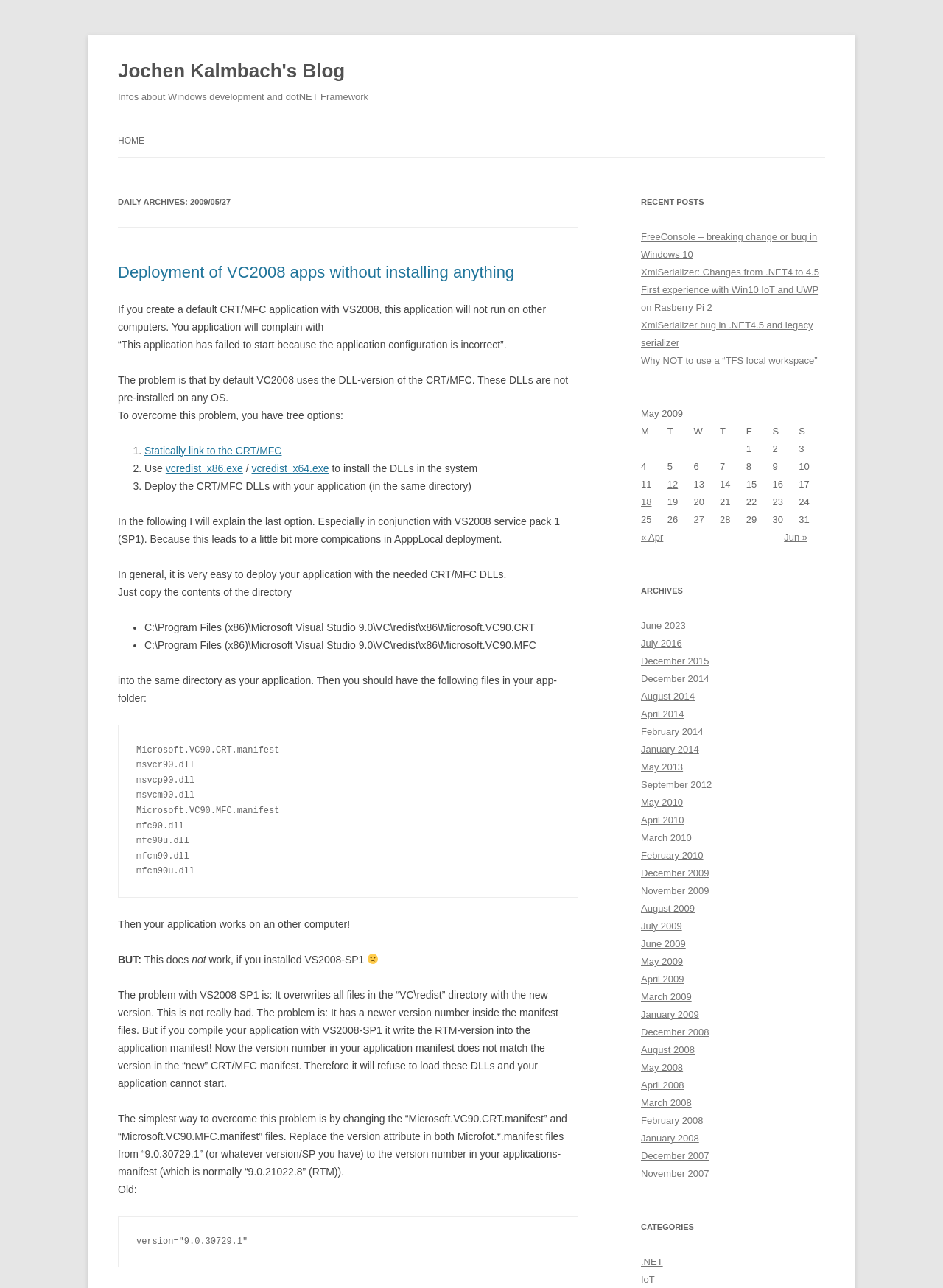Please locate the bounding box coordinates for the element that should be clicked to achieve the following instruction: "Click on 'HOME'". Ensure the coordinates are given as four float numbers between 0 and 1, i.e., [left, top, right, bottom].

[0.125, 0.097, 0.153, 0.122]